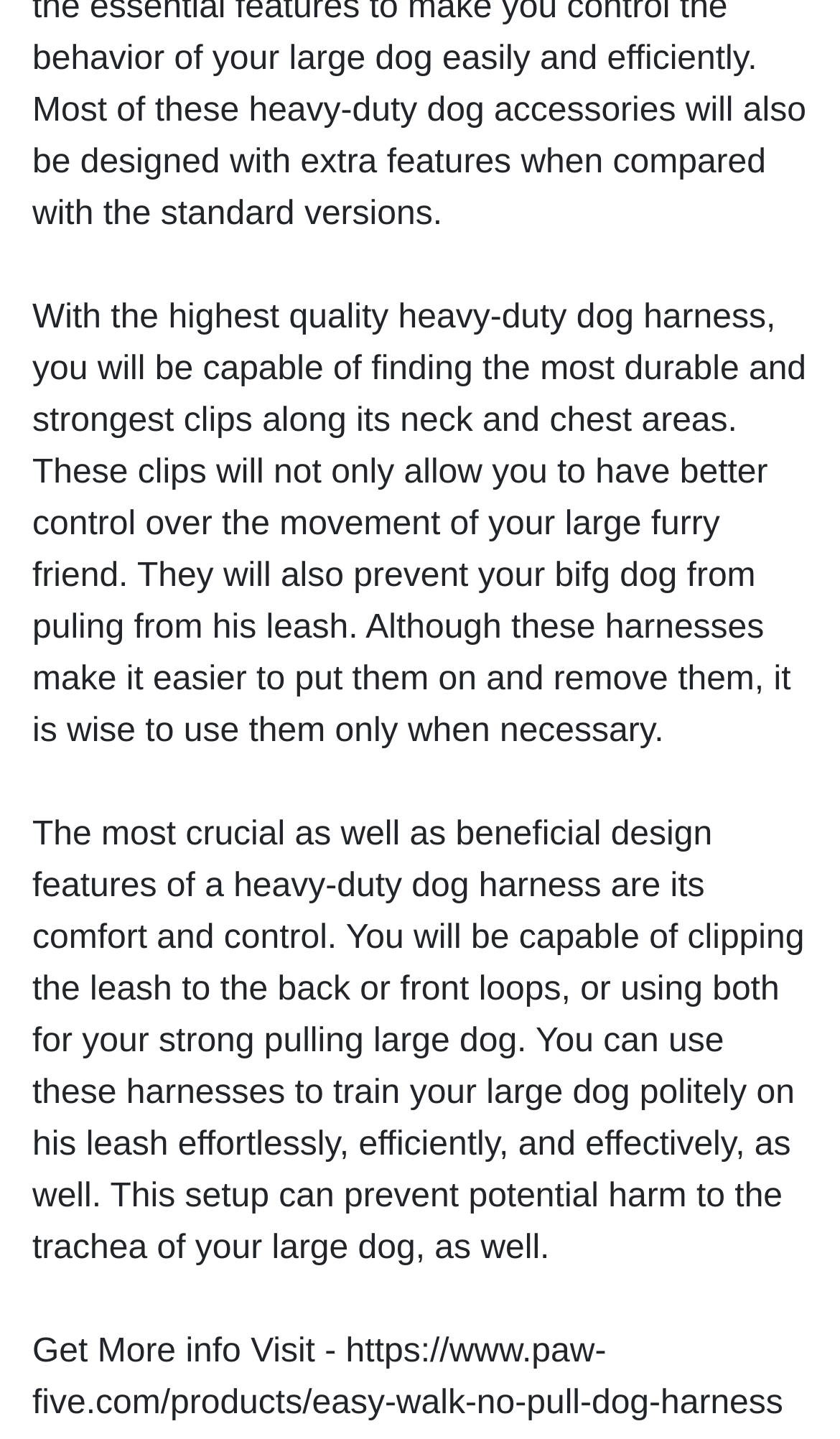What is the contact email address?
Respond to the question with a single word or phrase according to the image.

pawn.semedia@gmail.com